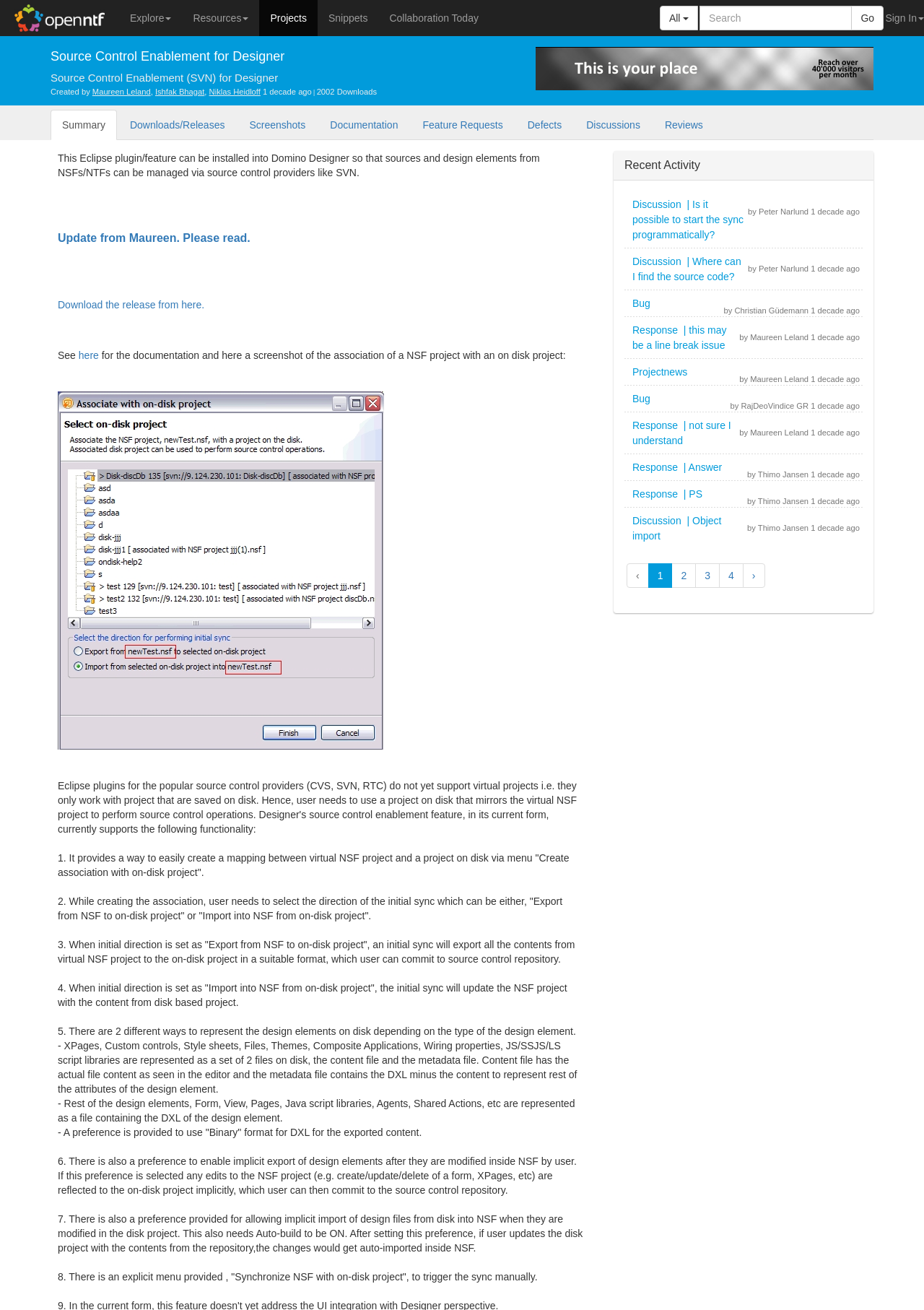Give a detailed account of the webpage.

The webpage is OpenNTF.org, a community for collaboration solutions. At the top, there is a logo and a navigation menu with links to "Explore", "Resources", "Projects", "Snippets", and "Collaboration Today". Below the navigation menu, there is a search bar with a button labeled "Go" and a dropdown menu with an option "All".

The main content area is divided into two sections. The left section contains a table with a project description, including a heading "Source Control Enablement for Designer", links to contributors, and information about the project's creation date and number of downloads. Below the project description, there are links to "Summary", "Downloads/Releases", "Screenshots", "Documentation", "Feature Requests", "Defects", "Discussions", and "Reviews".

The right section contains a detailed description of the project, including its features and functionality. The text is divided into numbered sections, each describing a specific aspect of the project. There are also images and links to additional resources throughout the text.

At the bottom of the page, there is a section titled "Recent Activity" that lists recent discussions, bug reports, and project news. Each item includes a link to the corresponding discussion or news article, along with information about the author and date of the post. There is also a pager navigation at the bottom of the page, allowing users to navigate through multiple pages of recent activity.